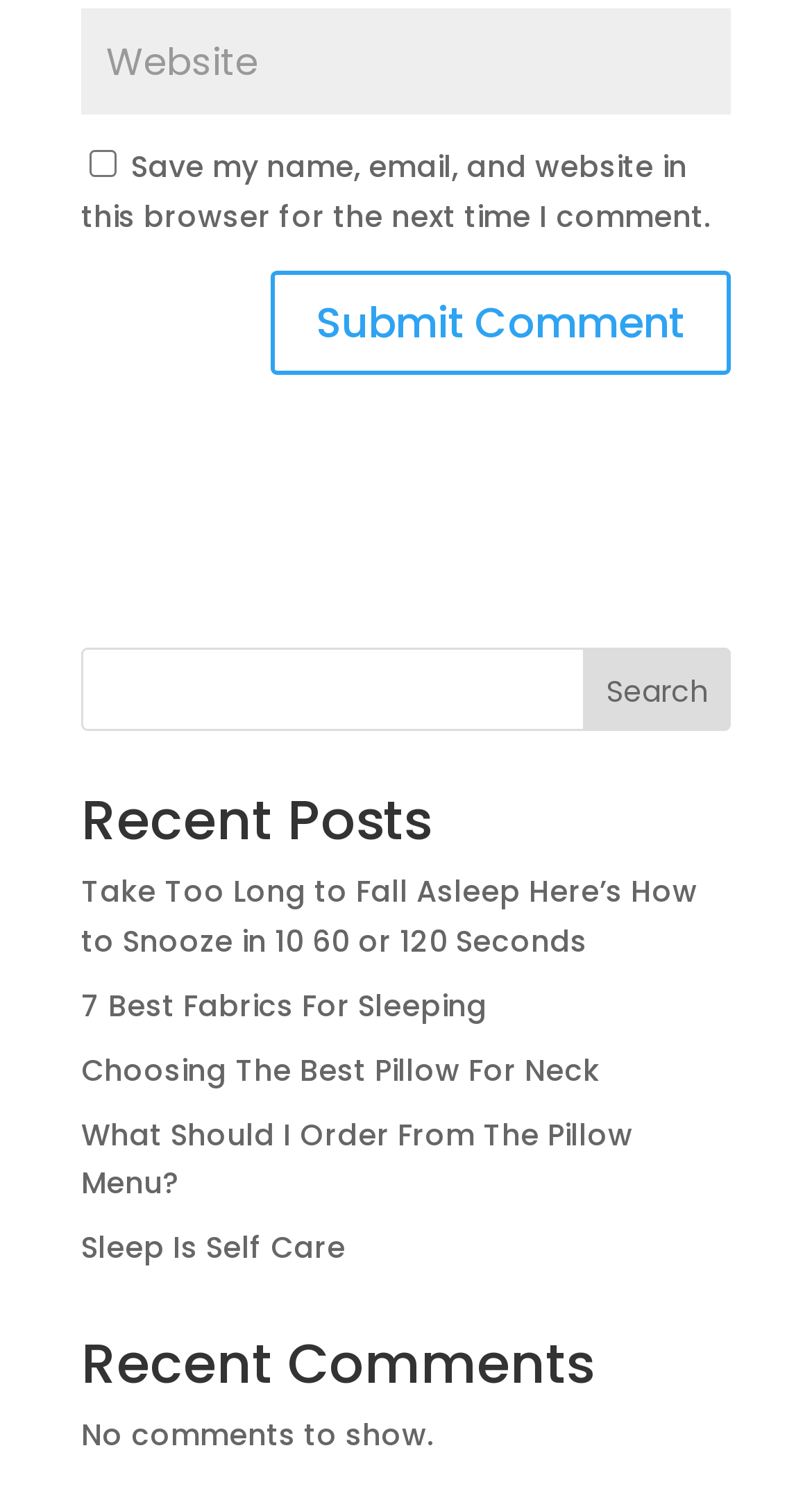What is the purpose of the checkbox?
Answer with a single word or short phrase according to what you see in the image.

Save comment info